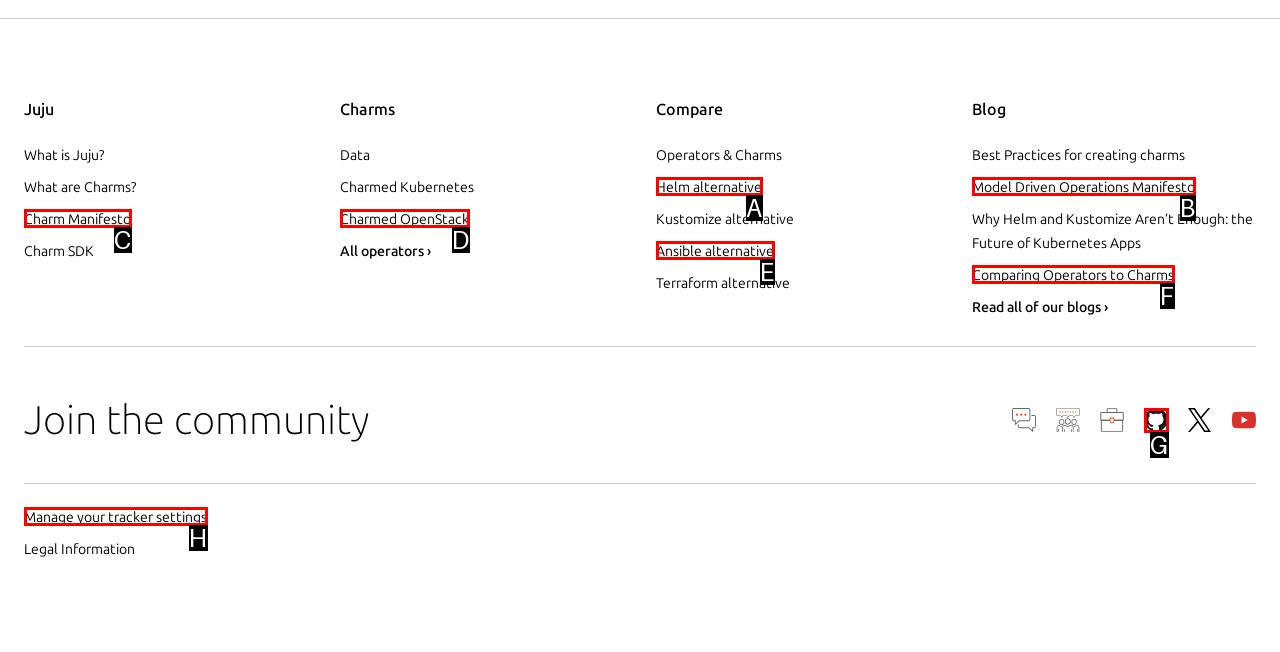Given the element description: Ansible alternative, choose the HTML element that aligns with it. Indicate your choice with the corresponding letter.

E